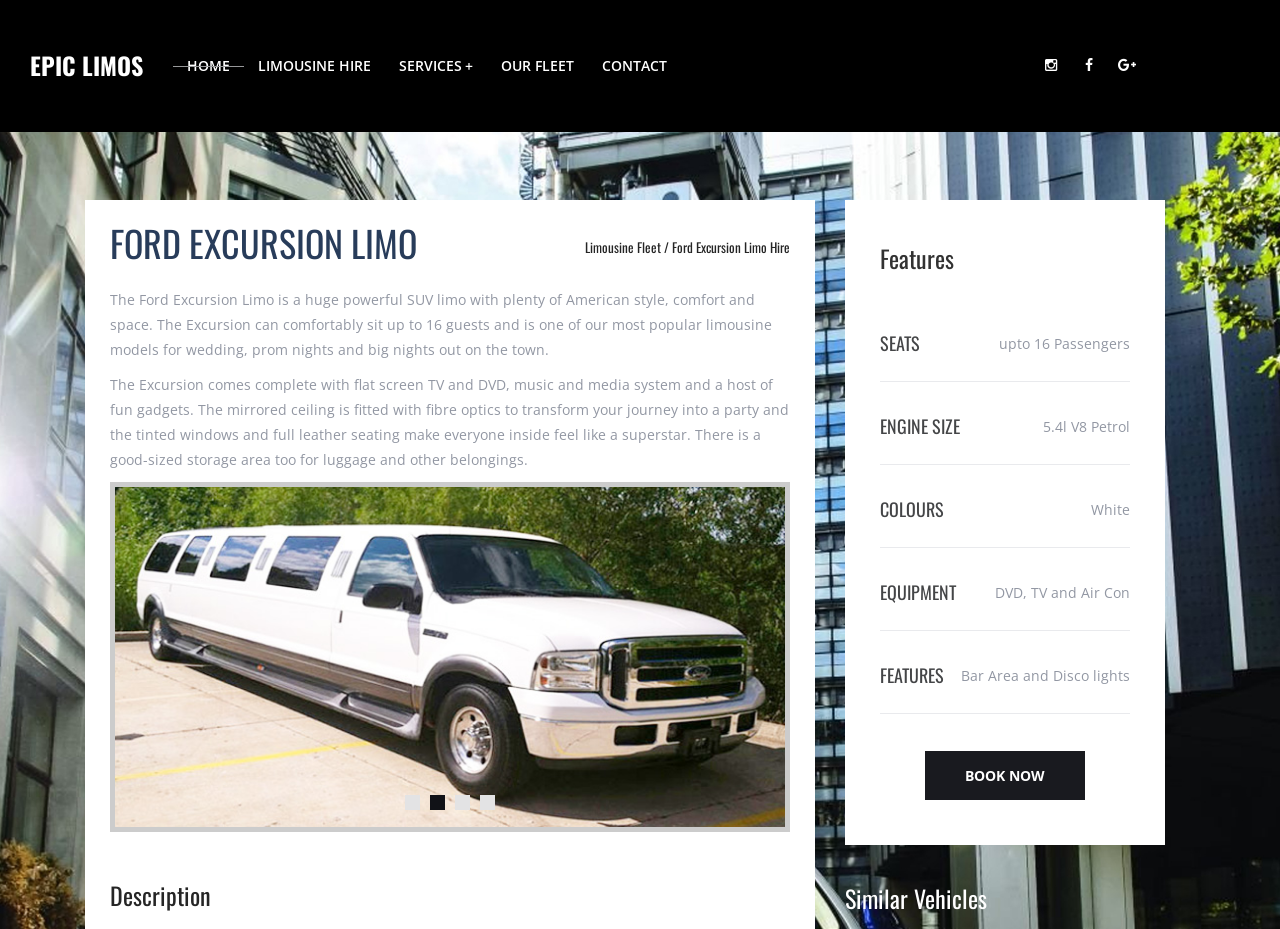Please answer the following question using a single word or phrase: 
What is the engine size of the Ford Excursion Limo?

5.4l V8 Petrol